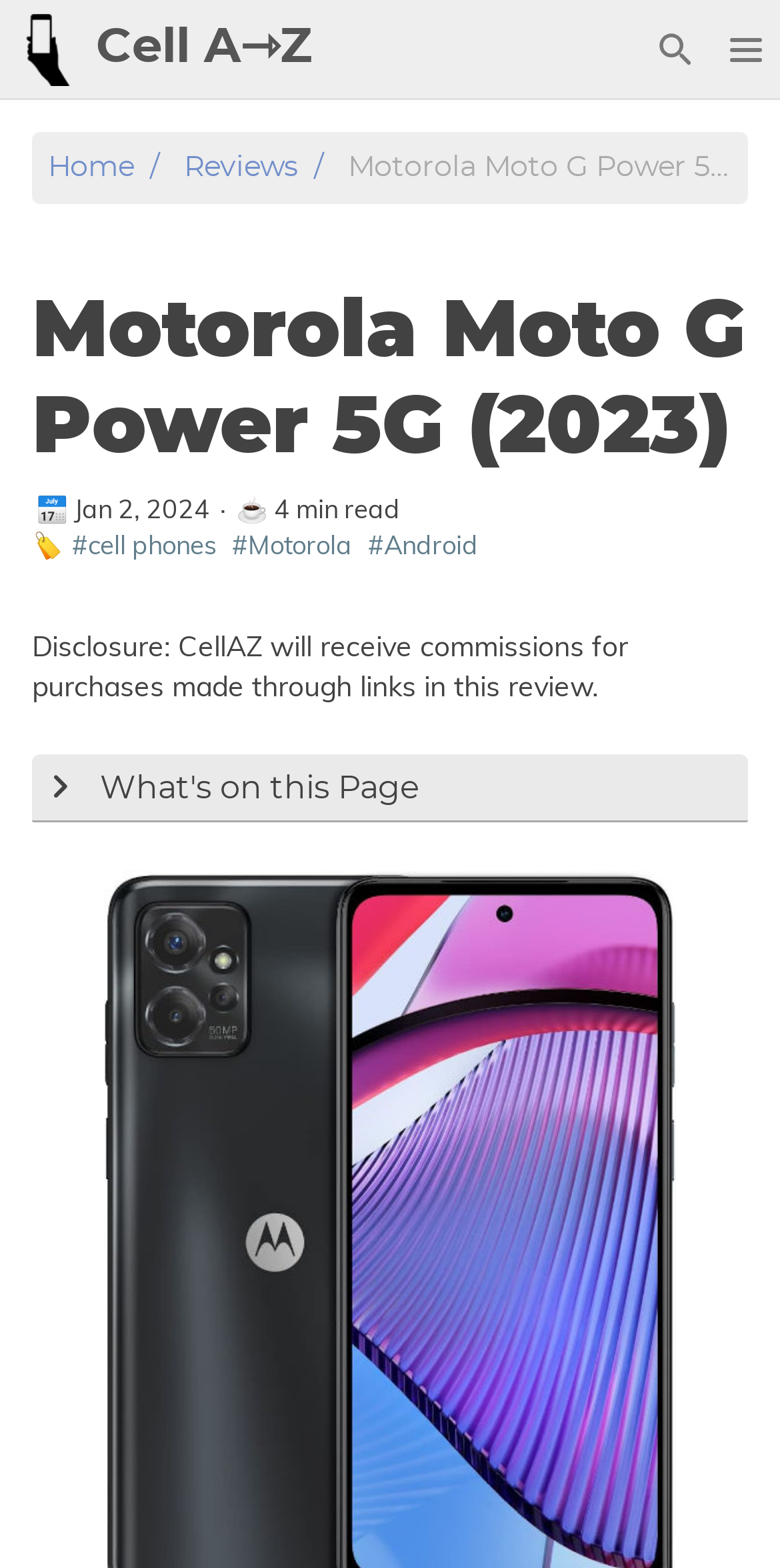Please provide a short answer using a single word or phrase for the question:
How long does it take to read the review?

4 min